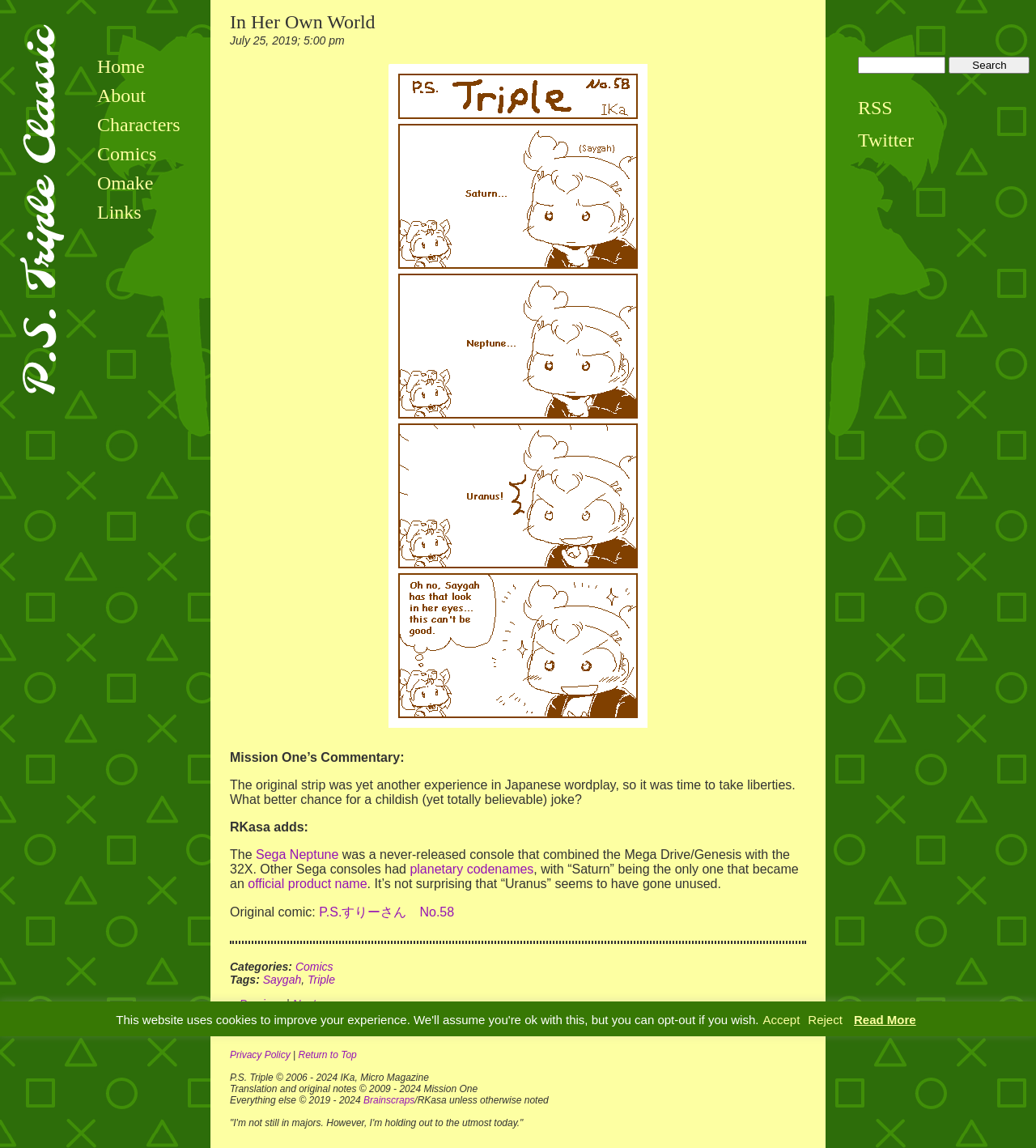Locate the bounding box coordinates of the area to click to fulfill this instruction: "Read the previous comic". The bounding box should be presented as four float numbers between 0 and 1, in the order [left, top, right, bottom].

[0.231, 0.869, 0.274, 0.88]